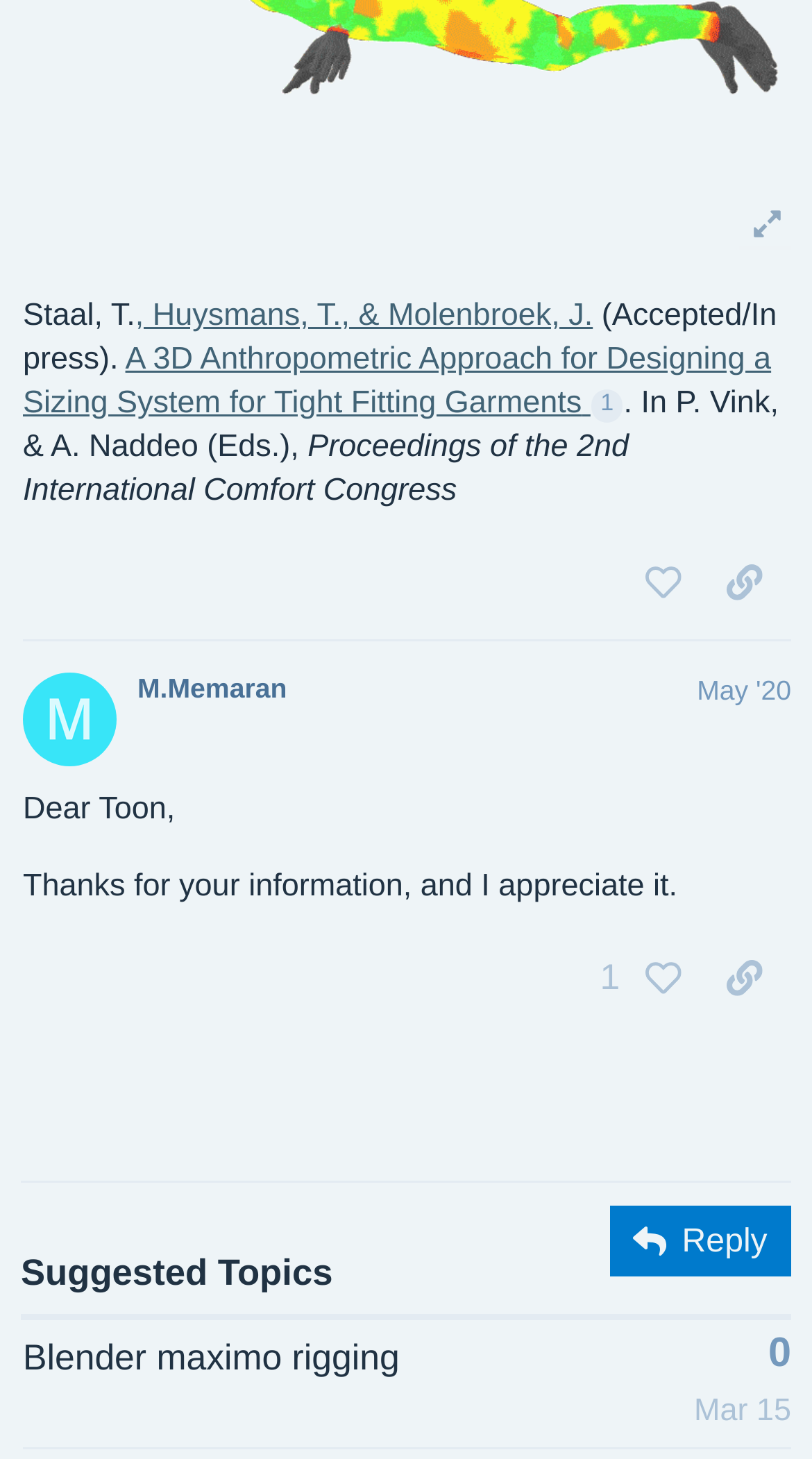What is the title of the post?
From the screenshot, supply a one-word or short-phrase answer.

A 3D Anthropometric Approach